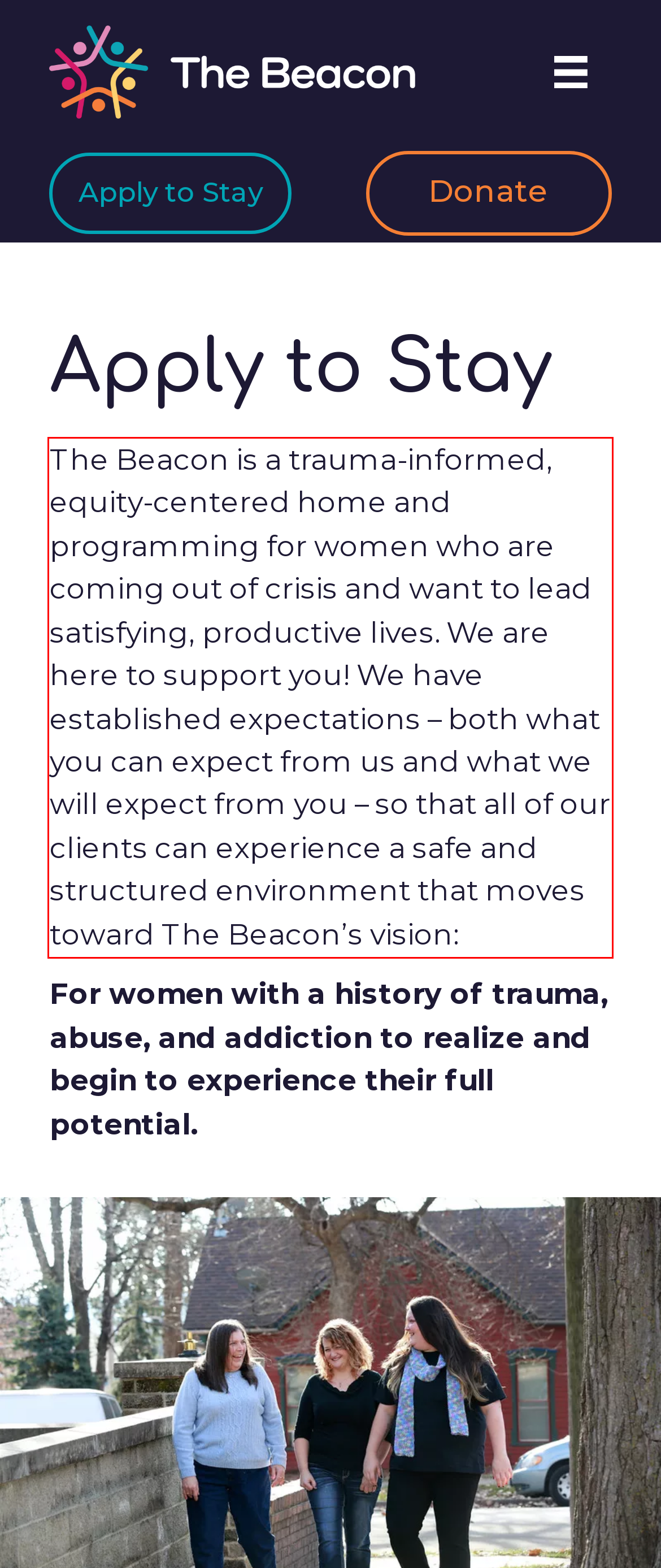With the given screenshot of a webpage, locate the red rectangle bounding box and extract the text content using OCR.

The Beacon is a trauma-informed, equity-centered home and programming for women who are coming out of crisis and want to lead satisfying, productive lives. We are here to support you! We have established expectations – both what you can expect from us and what we will expect from you – so that all of our clients can experience a safe and structured environment that moves toward The Beacon’s vision: